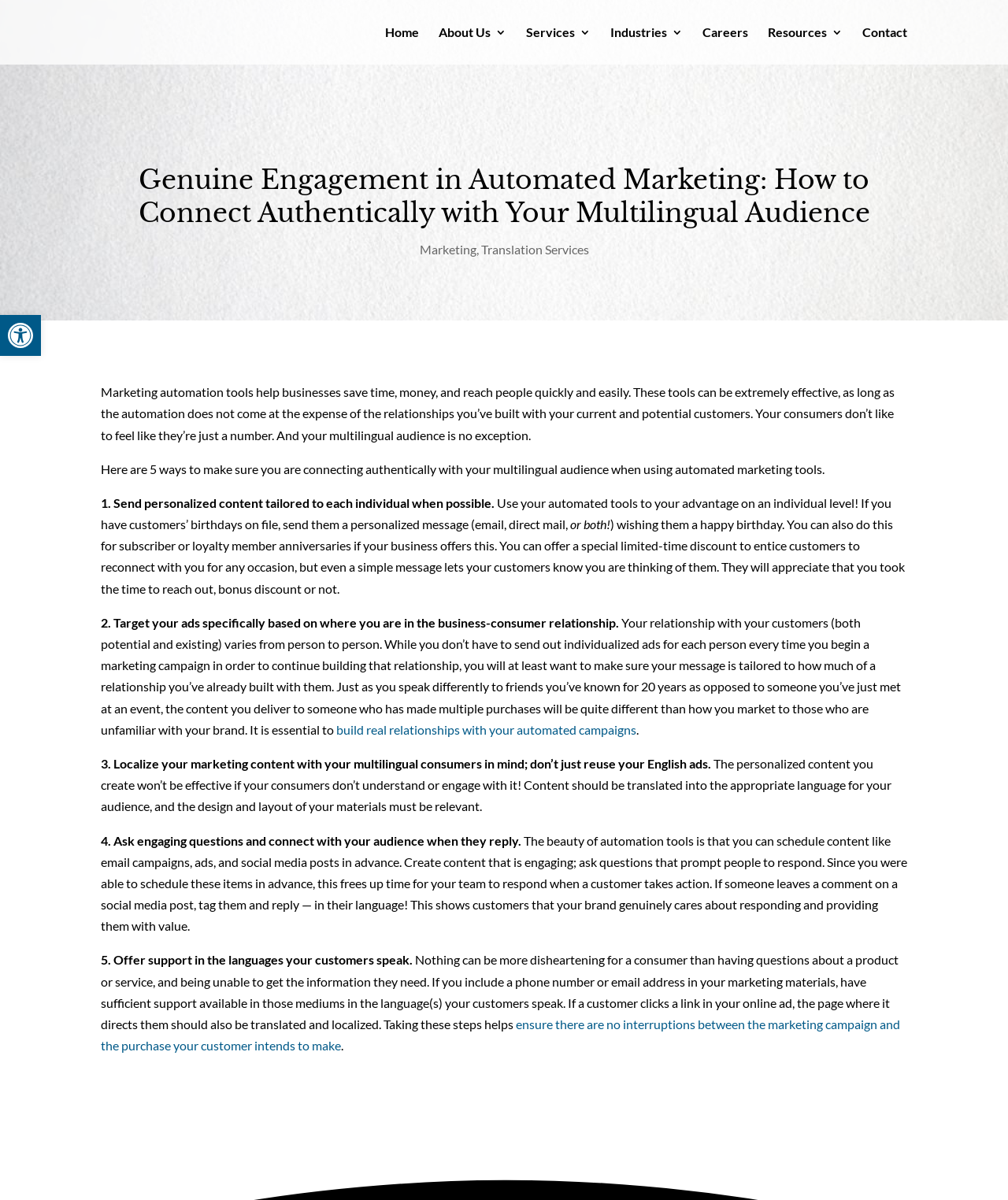Reply to the question with a single word or phrase:
What is essential for a company to provide to its customers?

Support in their language